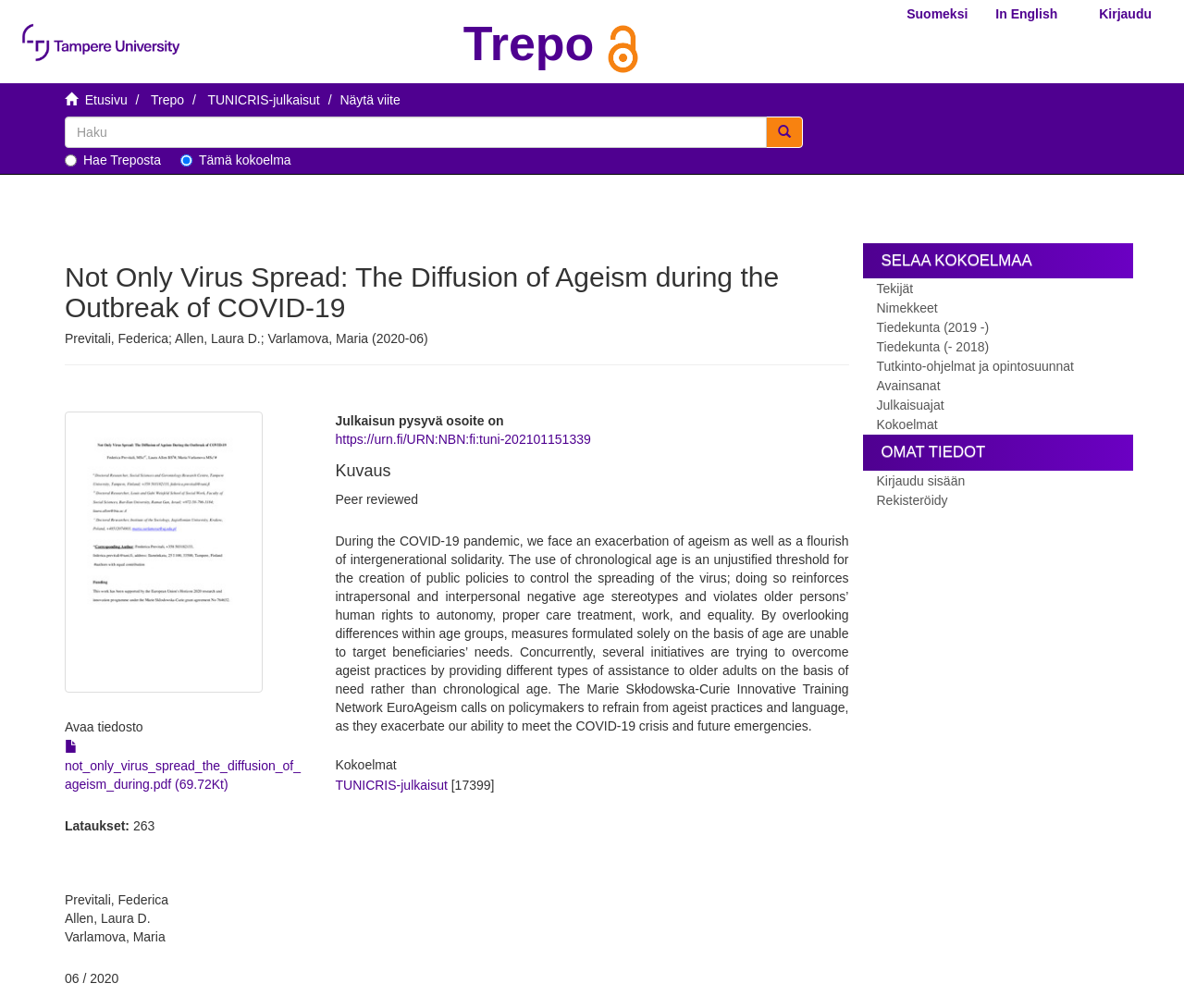Articulate a complete and detailed caption of the webpage elements.

This webpage appears to be a research article or publication page, with a focus on the topic of ageism during the COVID-19 pandemic. The title of the article is "Not Only Virus Spread: The Diffusion of Ageism during the Outbreak of COVID-19" and it is authored by Federica Previtali, Laura D. Allen, and Maria Varlamova.

At the top of the page, there are several links to navigate to different sections of the website, including "Trepo Etusivu", "Suomeksi", "In English", and "Kirjaudu". Below these links, there is a search bar with a radio button to select either "Hae Treposta" or "Tämä kokoelma".

The main content of the page is divided into several sections. The first section displays the title of the article, followed by the authors' names and the publication date. Below this, there is a horizontal separator line, and then a section with a link to open the article file.

The next section appears to be an abstract or summary of the article, which discusses the exacerbation of ageism during the COVID-19 pandemic and the importance of refraining from ageist practices and language. This section is followed by a section with links to related collections, including "TUNICRIS-julkaisut".

On the right-hand side of the page, there are several headings and links to navigate to different sections of the website, including "SELAA KOKOELMAA", "Tekijät", "Nimekkeet", and "Kokoelmat". There is also a section with the authors' names and the publication date, as well as a section with links to related information, such as "Julkaisuajat" and "Avainsanat".

At the bottom of the page, there is a section with links to log in or register, as well as a heading "OMAT TIEDOT" which appears to be a personal information or account section.